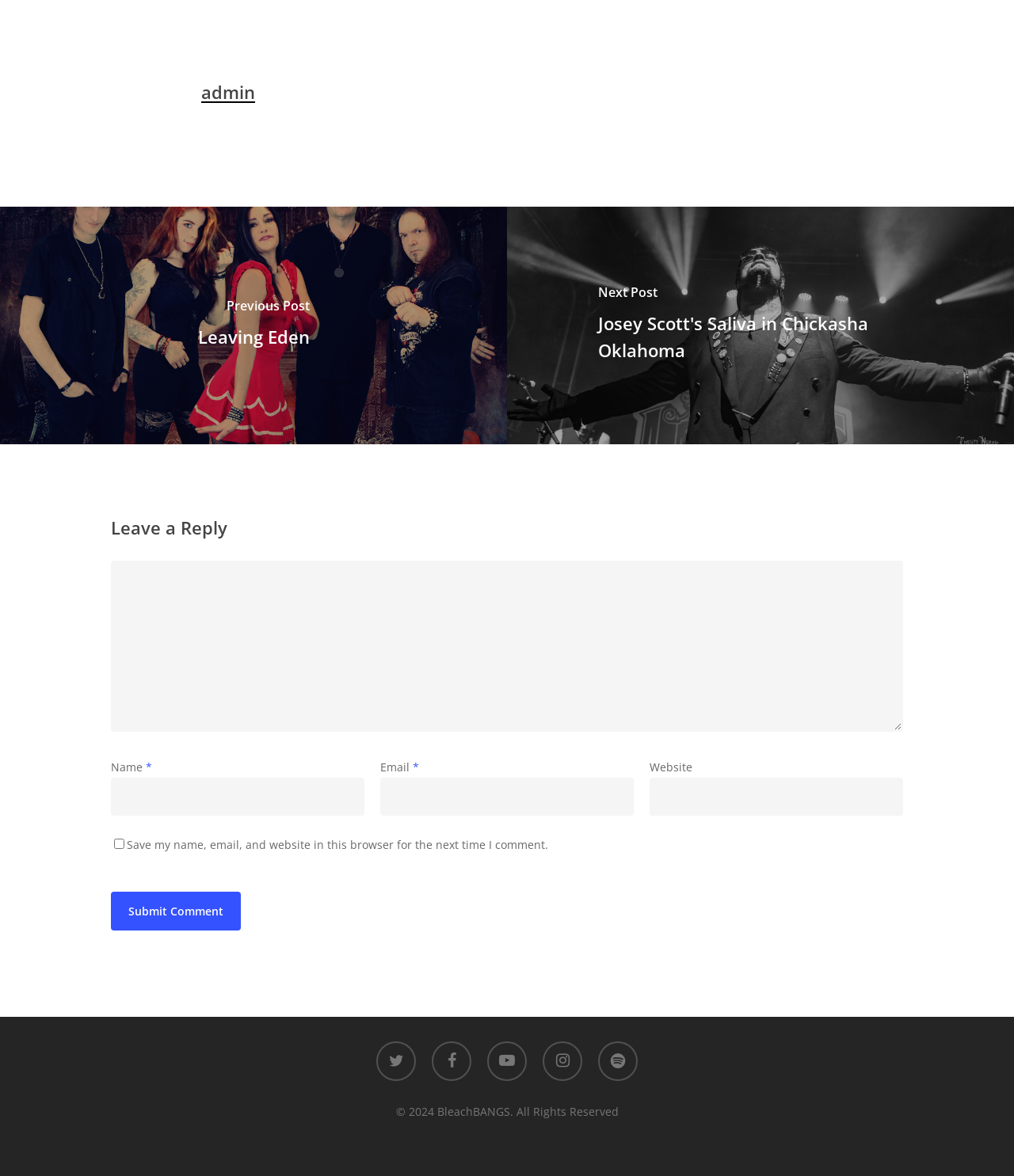Determine the bounding box coordinates for the area that should be clicked to carry out the following instruction: "Submit a comment".

[0.109, 0.758, 0.238, 0.791]